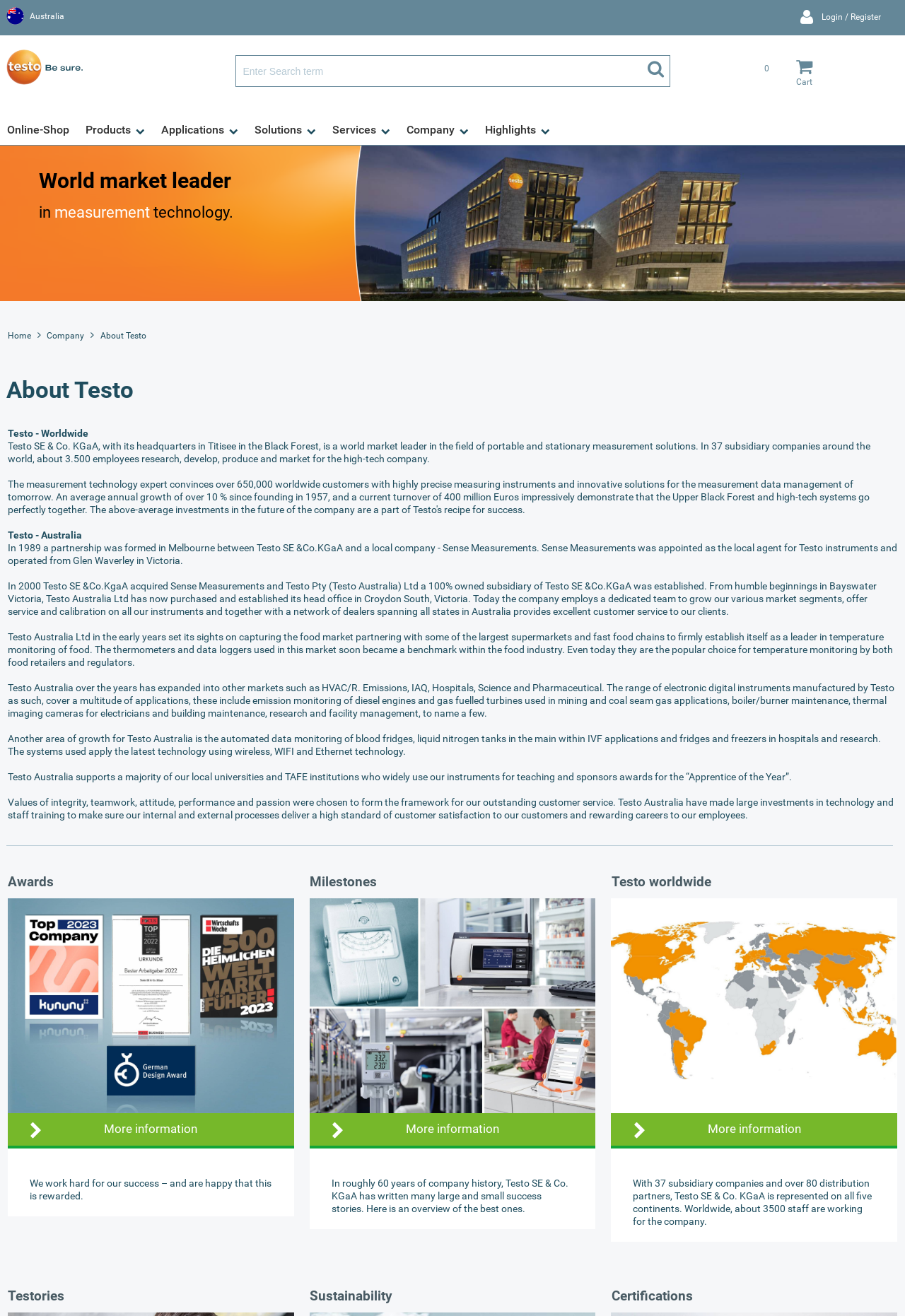Mark the bounding box of the element that matches the following description: "Login / Register".

[0.885, 0.007, 0.974, 0.014]